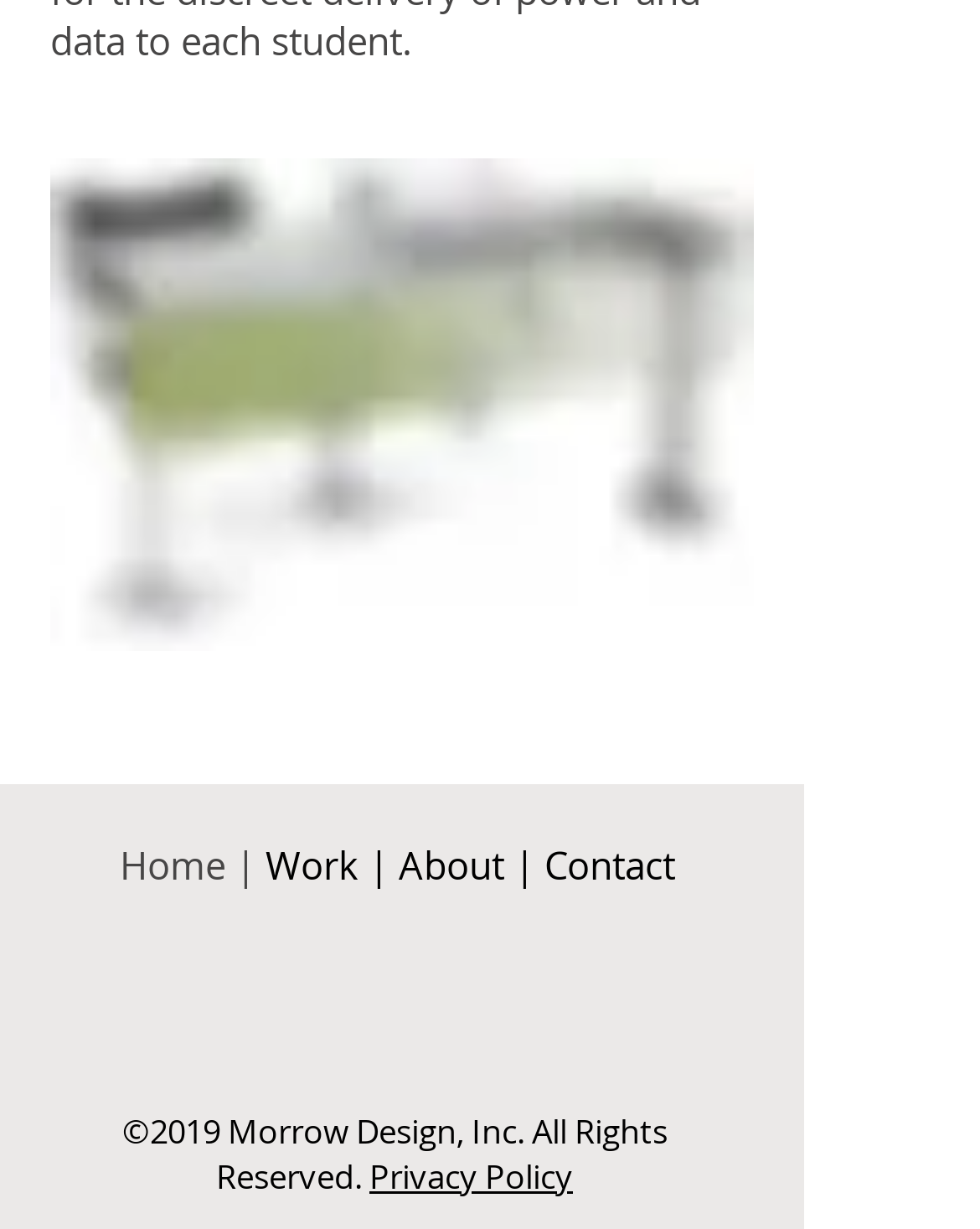What is the position of the image 'M60_rendering' on the webpage?
Provide a detailed answer to the question, using the image to inform your response.

The image 'M60_rendering' is located at the top-left position of the webpage, with its bounding box coordinates being [0.051, 0.128, 0.769, 0.529]. This indicates that the image is positioned at the top-left corner of the webpage.